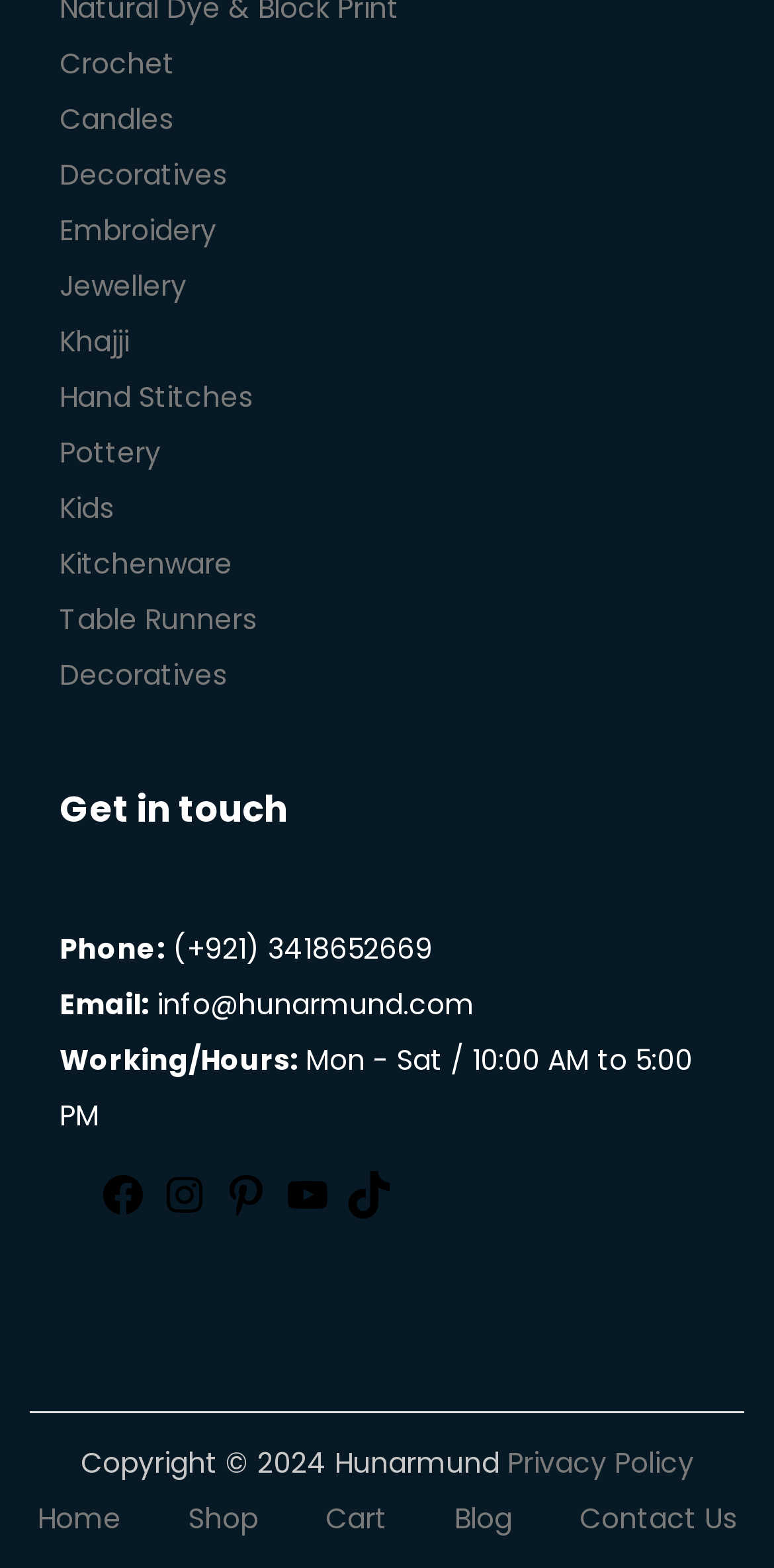Identify the bounding box coordinates of the element to click to follow this instruction: 'Go to Home page'. Ensure the coordinates are four float values between 0 and 1, provided as [left, top, right, bottom].

[0.049, 0.956, 0.156, 0.982]